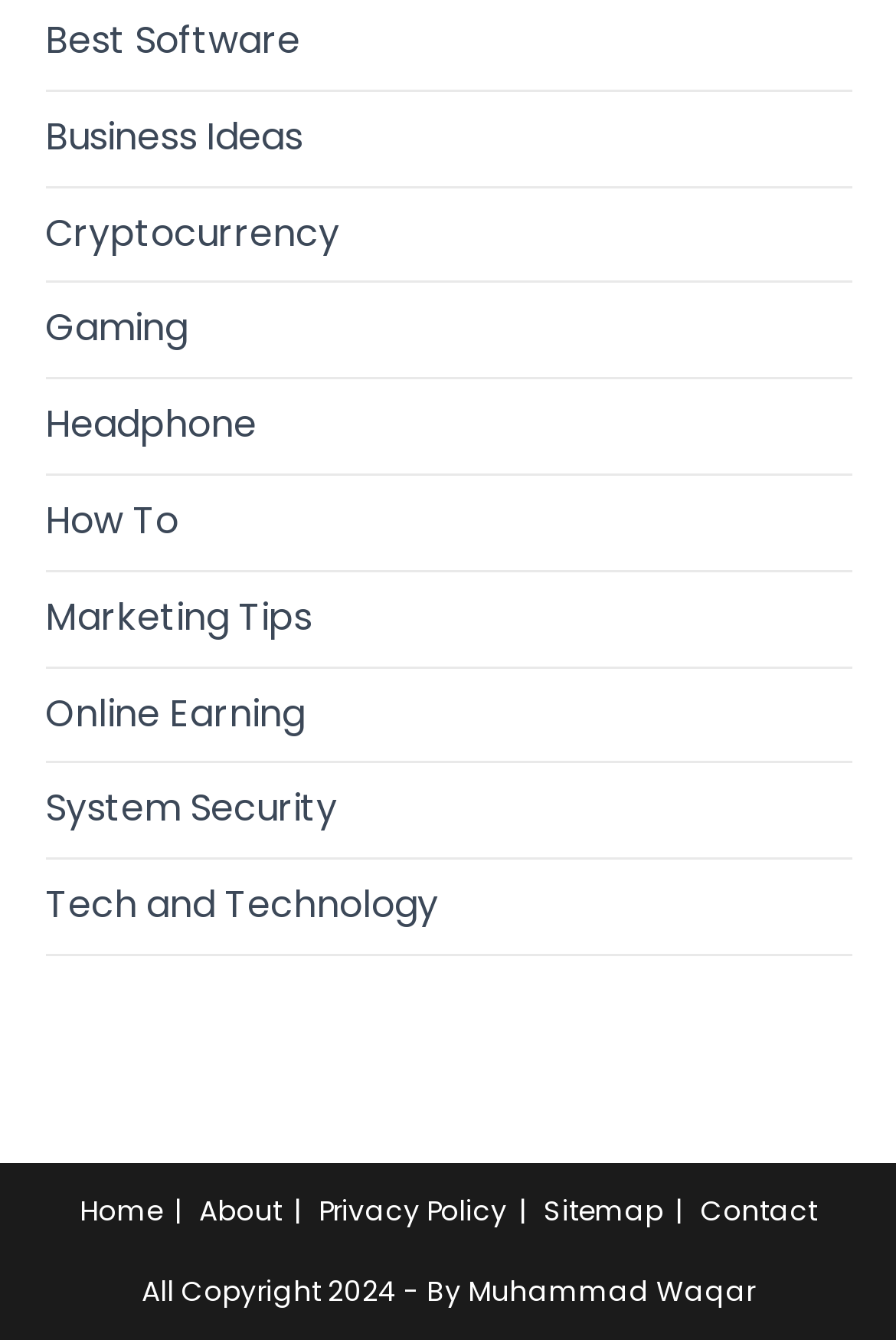Please find the bounding box coordinates for the clickable element needed to perform this instruction: "Contact the website owner".

[0.781, 0.888, 0.912, 0.918]